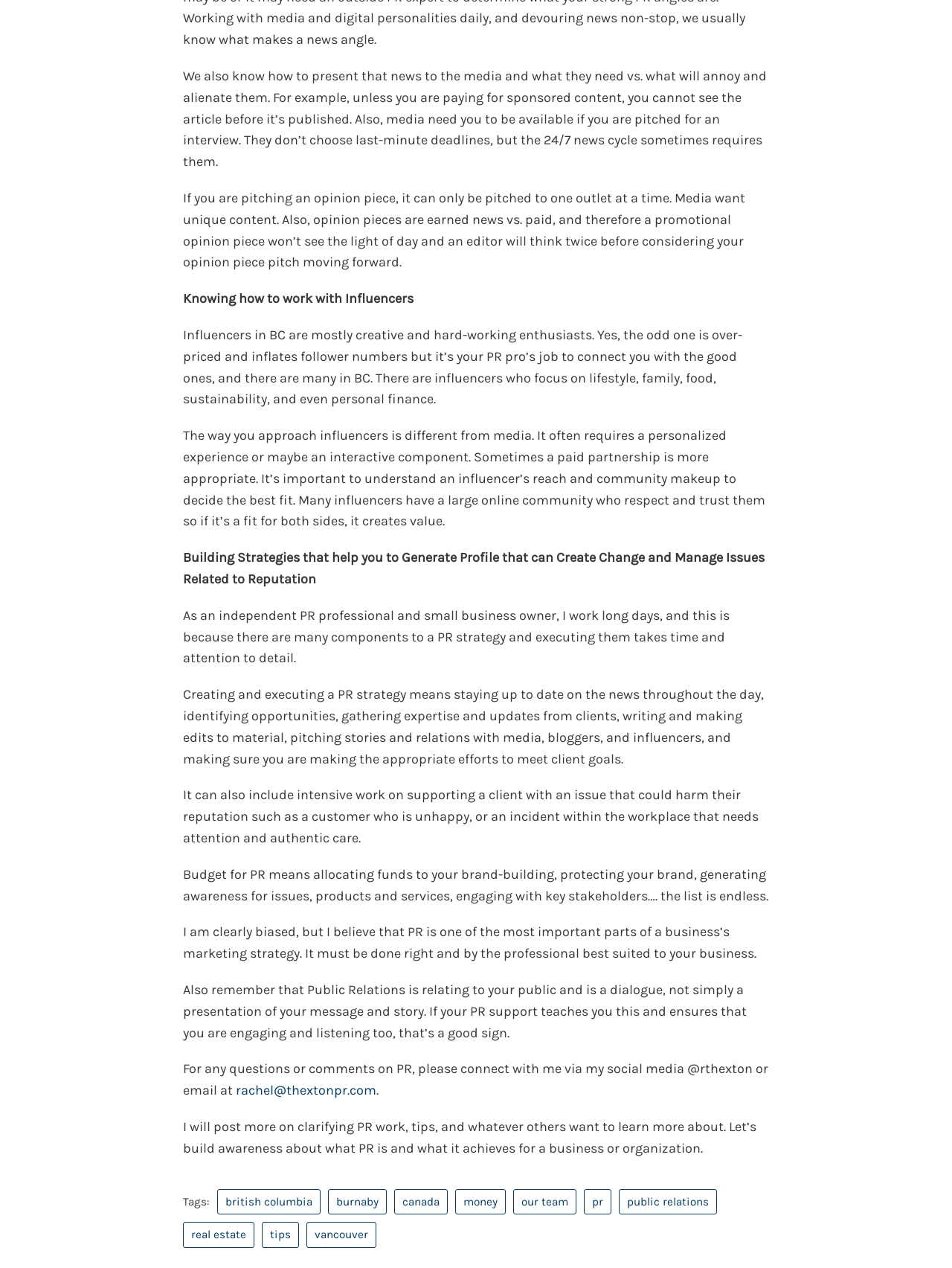What is the purpose of allocating funds to PR?
By examining the image, provide a one-word or phrase answer.

Brand building